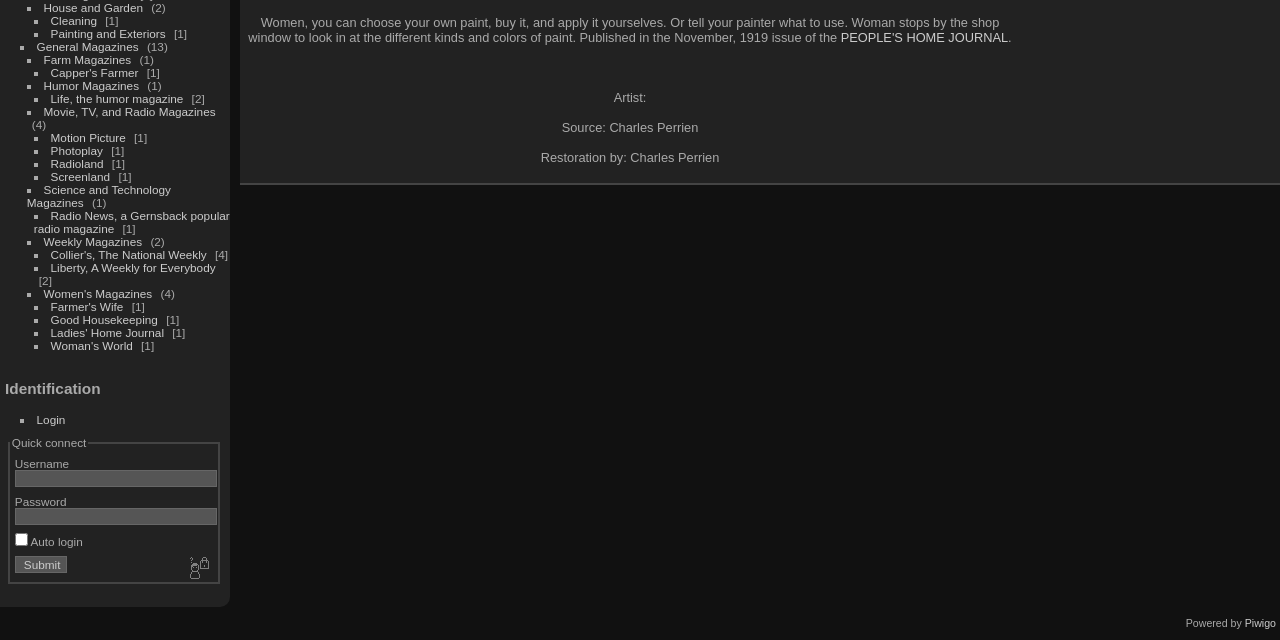From the webpage screenshot, predict the bounding box of the UI element that matches this description: "Humor Magazines".

[0.034, 0.124, 0.109, 0.144]